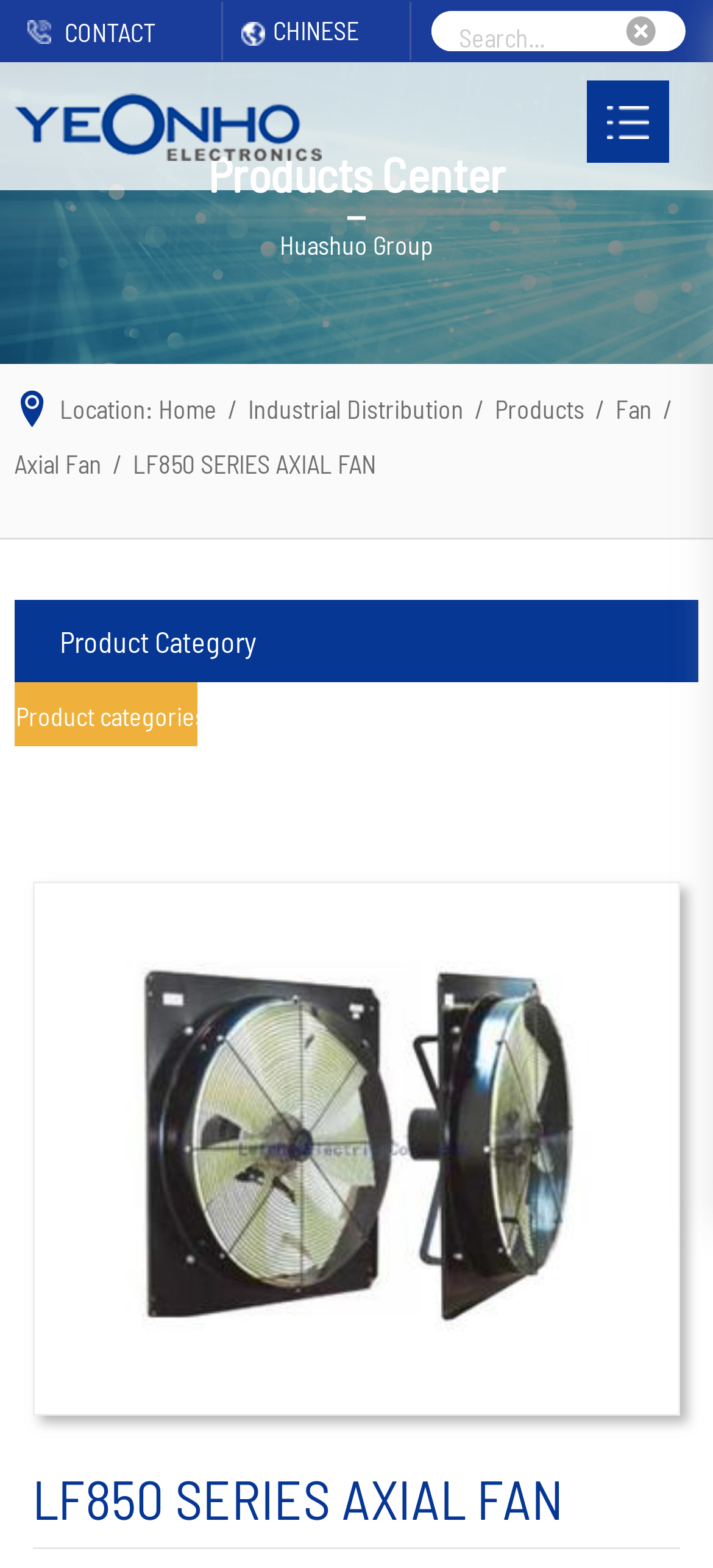What is the company name mentioned on the webpage?
Please analyze the image and answer the question with as much detail as possible.

By looking at the webpage, I can see that the company name 'Huashuo Group' is mentioned in the middle section of the webpage, below the 'Products Center' title.